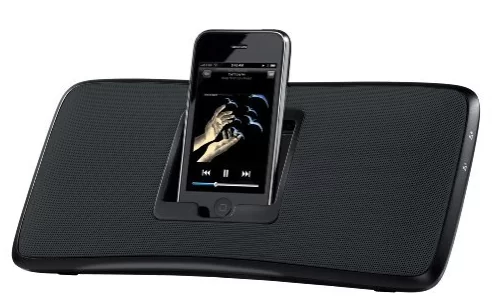What is the color of the device's finish?
Based on the image, give a concise answer in the form of a single word or short phrase.

Matte black